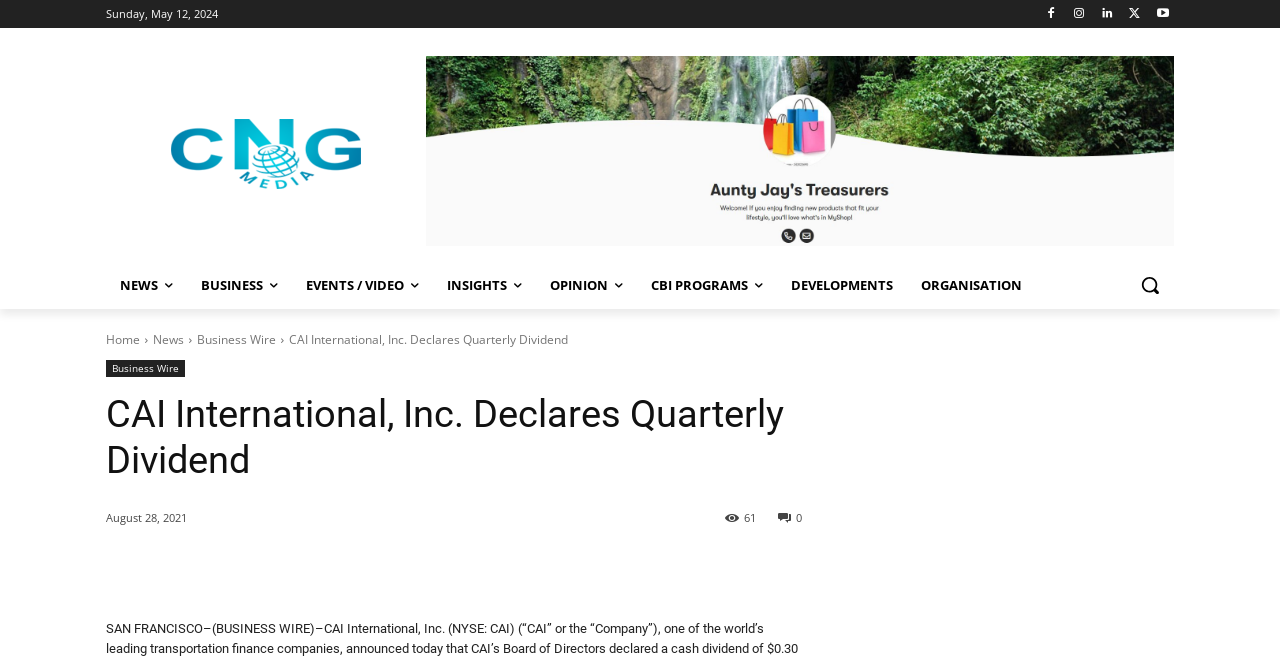Please give a succinct answer using a single word or phrase:
Is there a search function on the page?

Yes